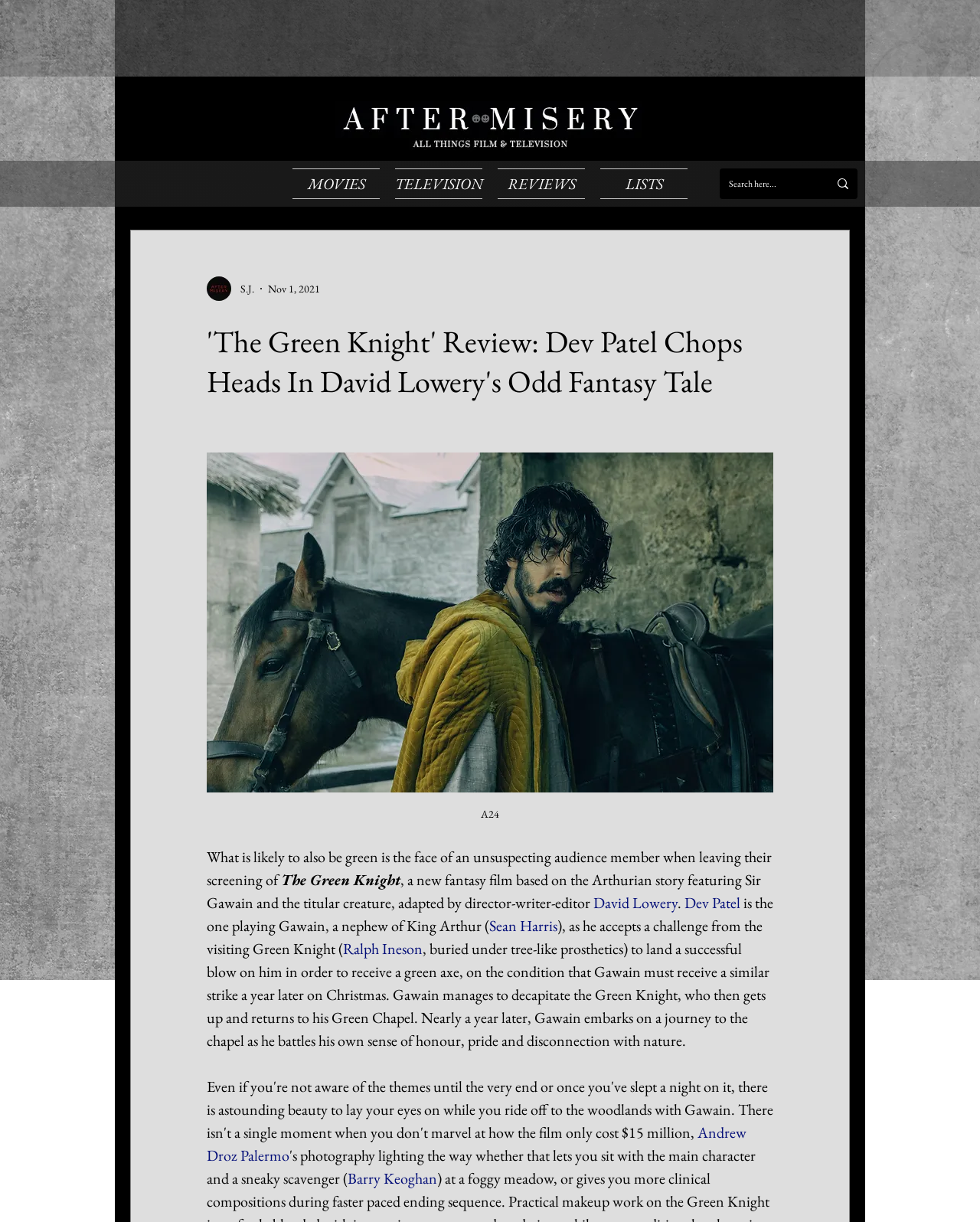Based on the image, provide a detailed and complete answer to the question: 
How many links are there in the navigation section?

The navigation section has four links: 'MOVIES', 'TELEVISION', 'REVIEWS', and 'LISTS', which are located below the logo of the website.